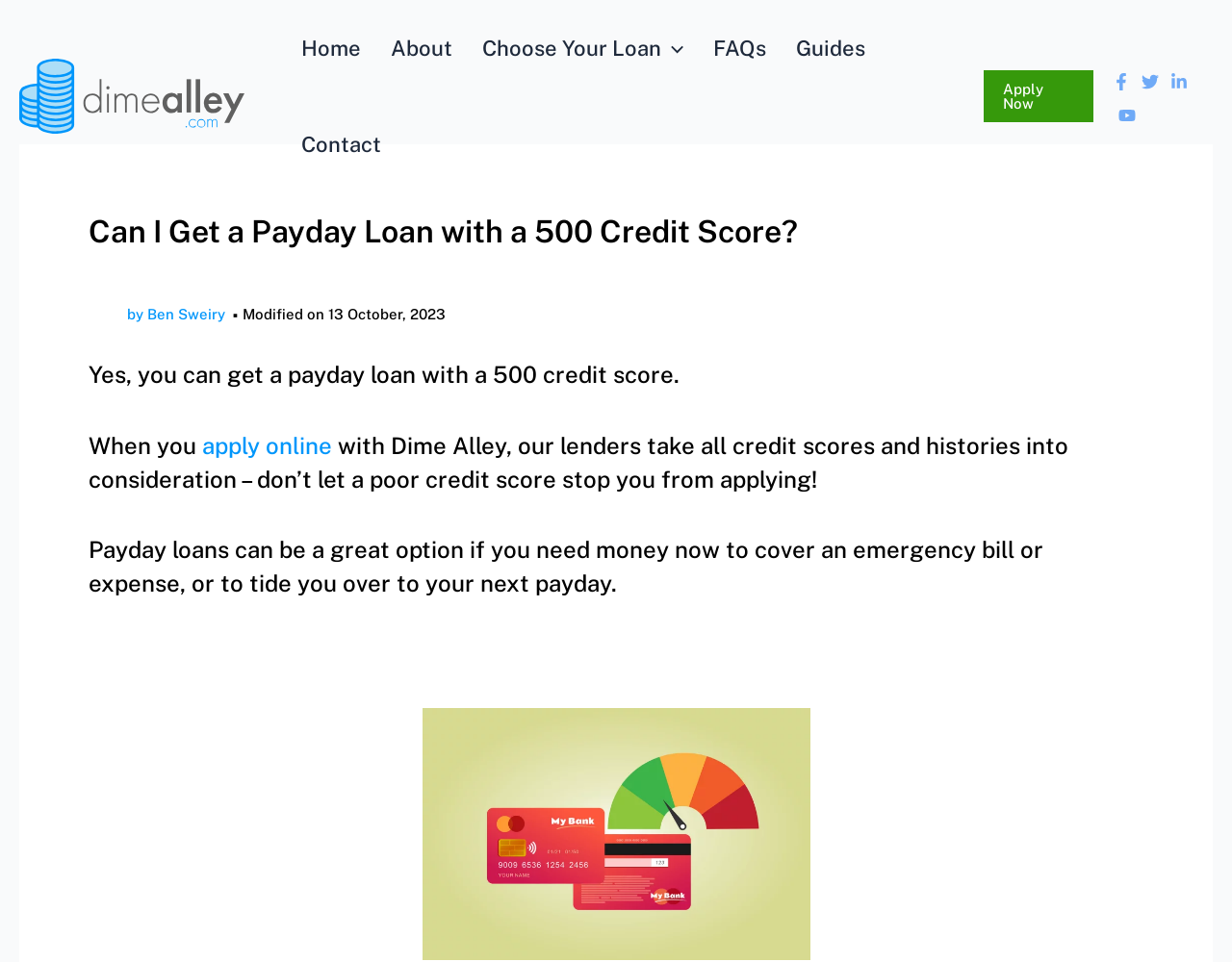Give a detailed explanation of the elements present on the webpage.

The webpage is about getting a payday loan with a 500 credit score through Dime Alley. At the top left, there is a Dime Alley logo, which is an image linked to the website's homepage. Next to the logo, there is a navigation menu with links to various sections of the website, including Home, About, Choose Your Loan, FAQs, Guides, and Contact.

On the top right, there is a prominent "Apply Now" button, encouraging users to take action. Below the navigation menu, there are social media links to Facebook, Twitter, LinkedIn, and YouTube, each accompanied by an image.

The main content of the webpage is divided into sections. The first section has a heading that matches the webpage's title, "Can I Get a Payday Loan with a 500 Credit Score?" Below the heading, there is a byline with the author's name, Ben Sweiry, and the date the article was modified, October 13, 2023.

The main text explains that it is possible to get a payday loan with a 500 credit score through Dime Alley, as their lenders consider all credit scores and histories. The text also highlights the benefits of payday loans, such as covering emergency bills or expenses.

There is an image related to payday loans with a 500 credit score located below the main text, taking up a significant portion of the webpage. Overall, the webpage is focused on providing information and encouraging users to apply for a payday loan through Dime Alley.